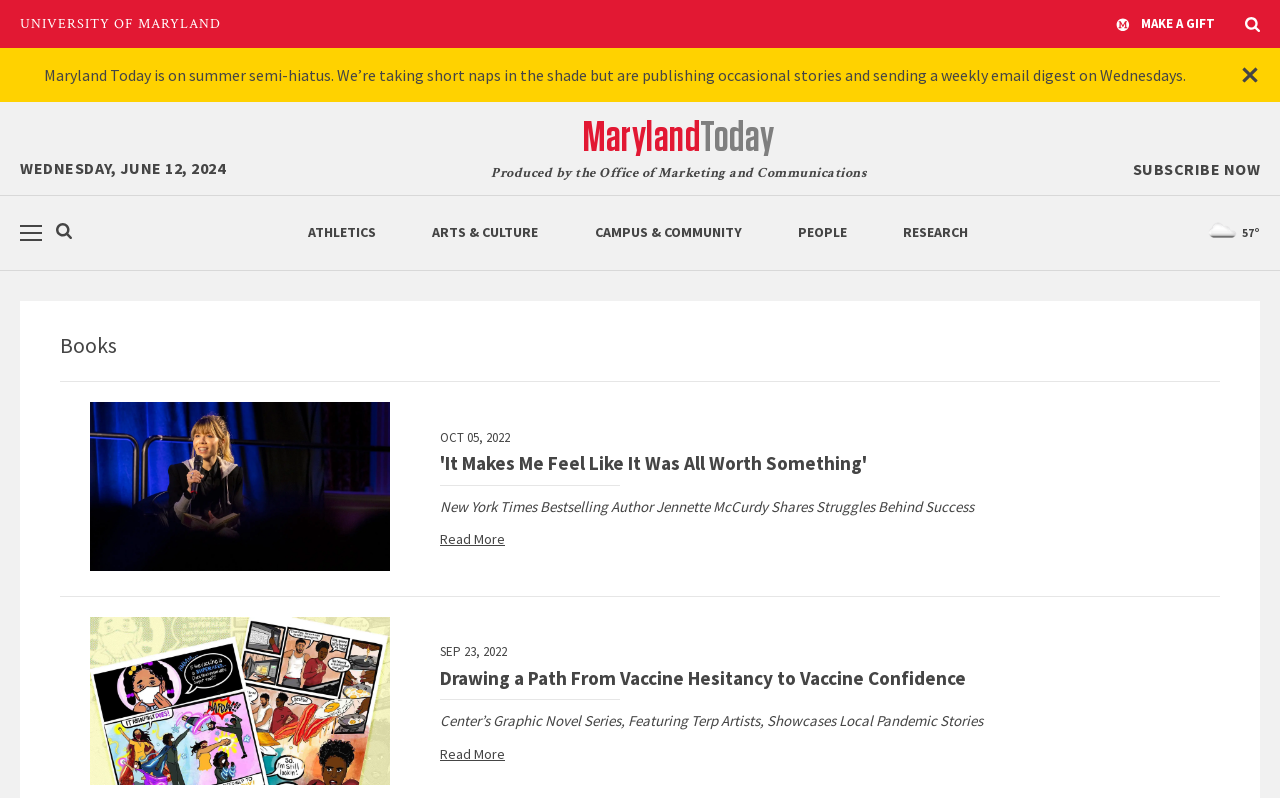Please find the bounding box coordinates of the section that needs to be clicked to achieve this instruction: "Enable the search form".

[0.961, 0.0, 1.0, 0.06]